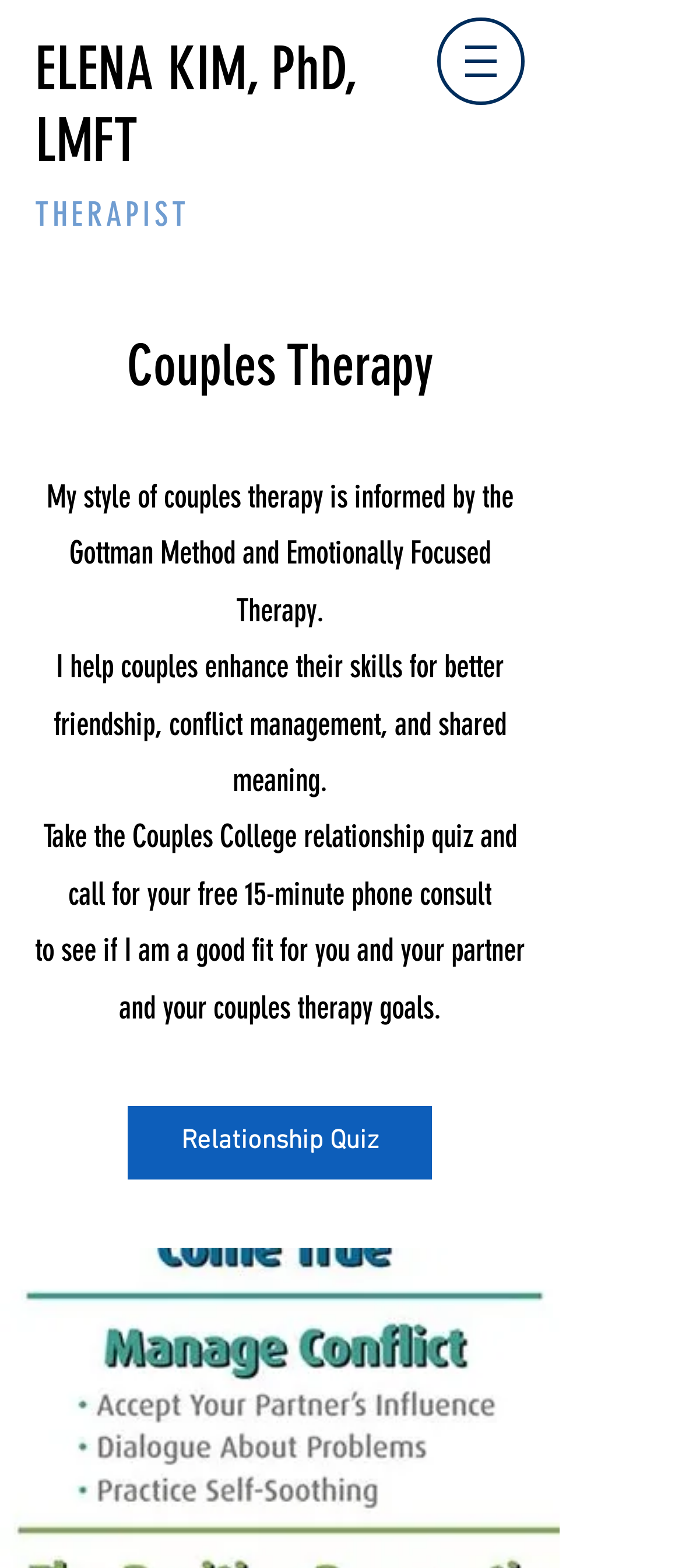What is the purpose of the relationship quiz?
Using the visual information, answer the question in a single word or phrase.

To see if the therapist is a good fit